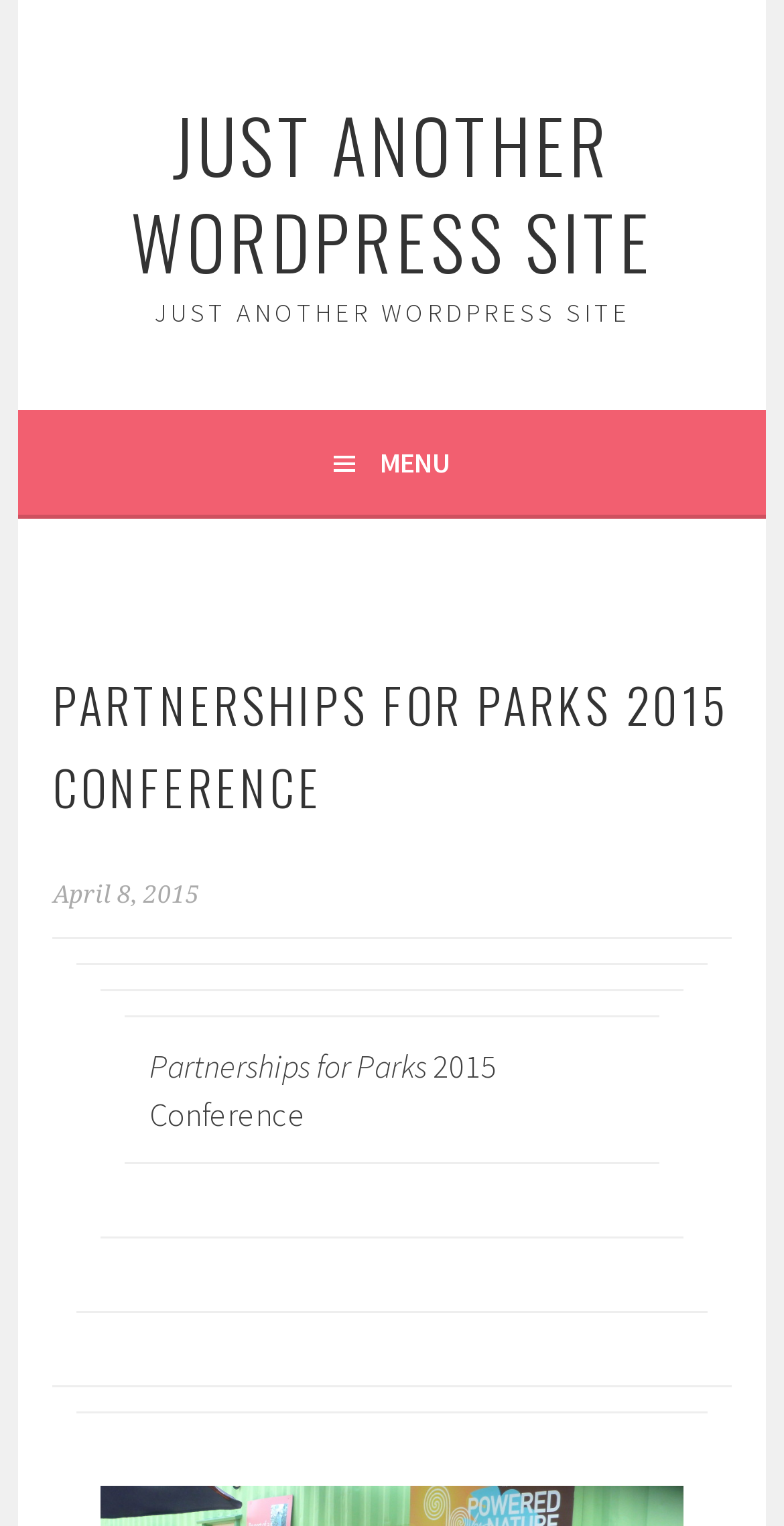Given the element description "Menu" in the screenshot, predict the bounding box coordinates of that UI element.

[0.426, 0.269, 0.574, 0.337]